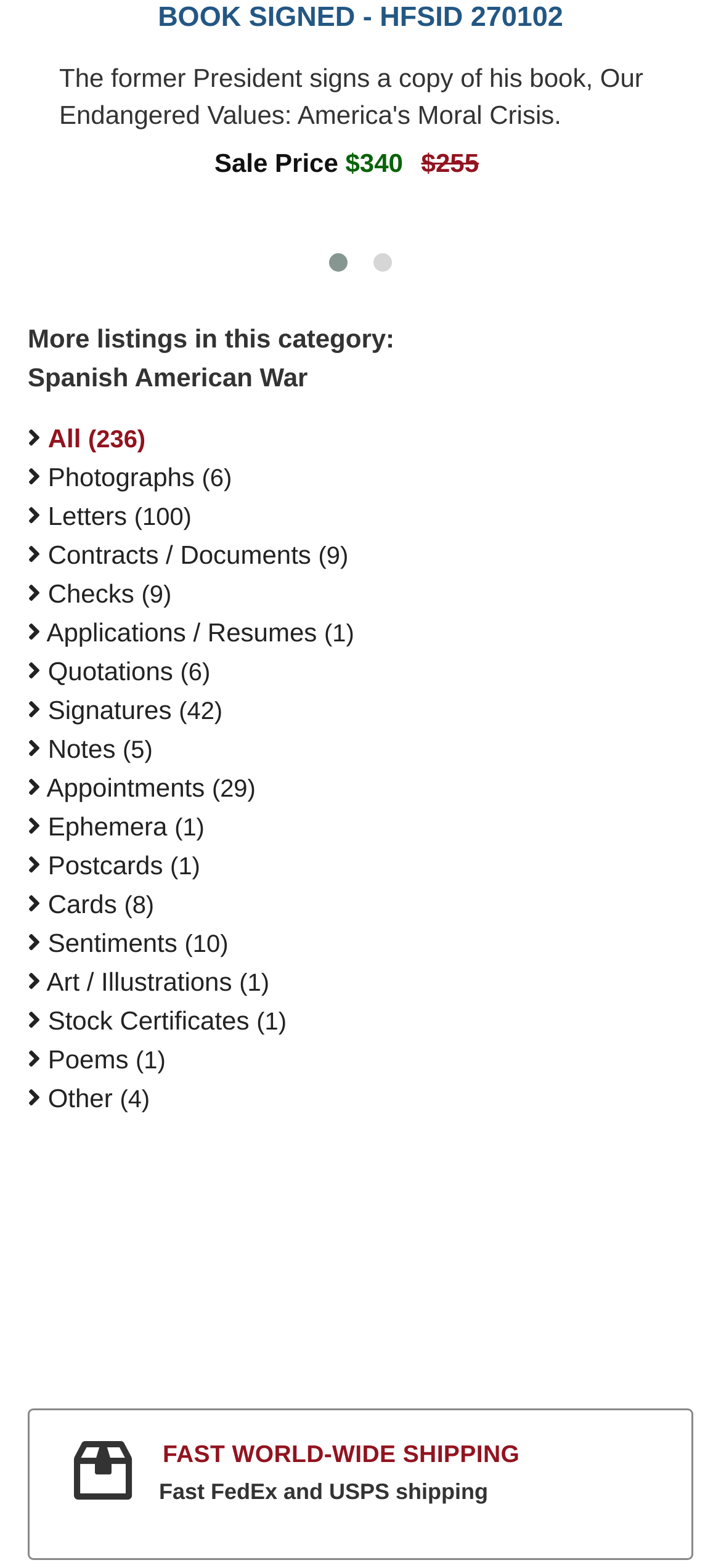What is the sale price of the item?
Answer the question in a detailed and comprehensive manner.

The sale price of the item is mentioned as '$340' in the static text element with bounding box coordinates [0.479, 0.094, 0.559, 0.113].